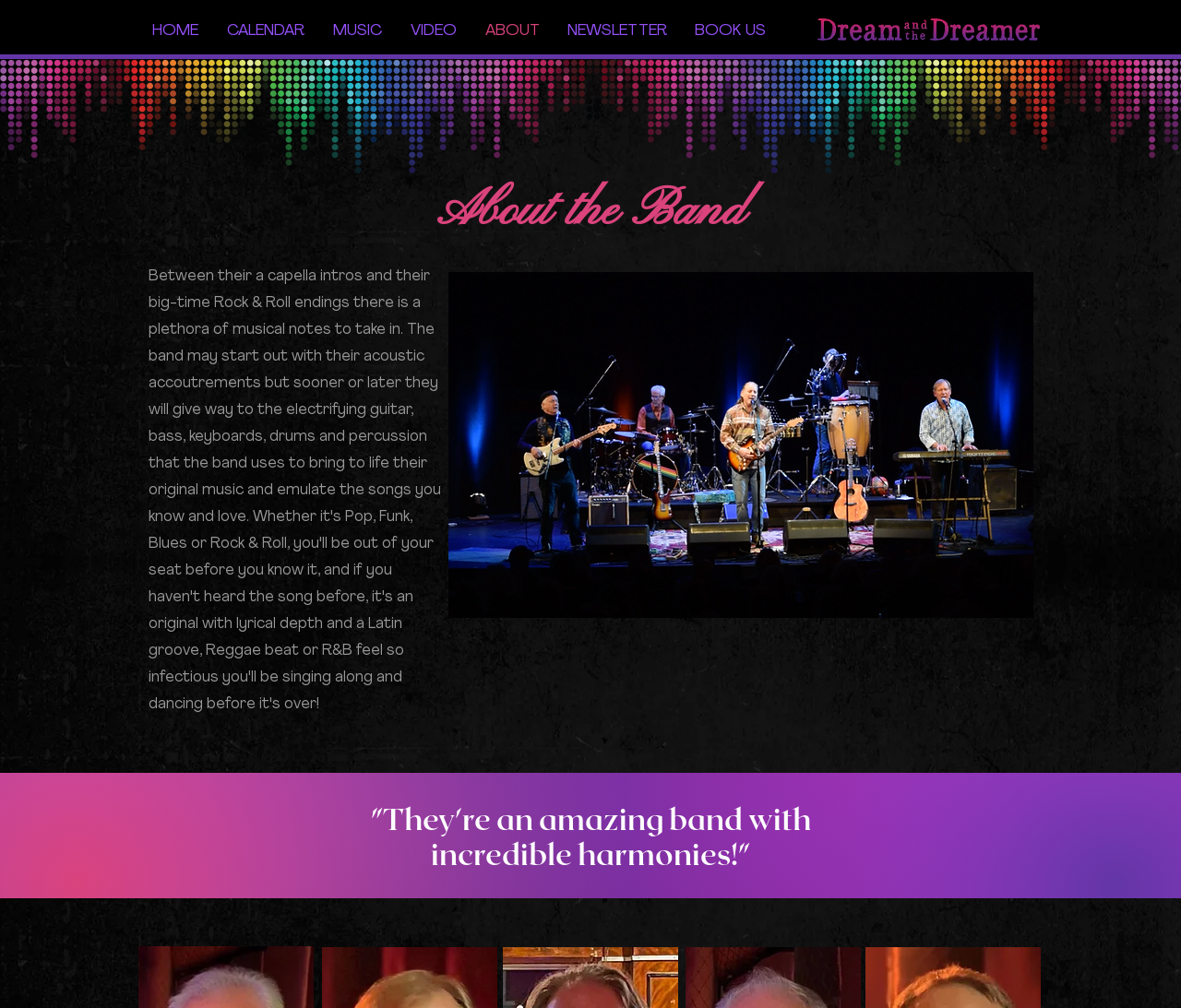Bounding box coordinates should be provided in the format (top-left x, top-left y, bottom-right x, bottom-right y) with all values between 0 and 1. Identify the bounding box for this UI element: BOOK US

[0.577, 0.018, 0.66, 0.044]